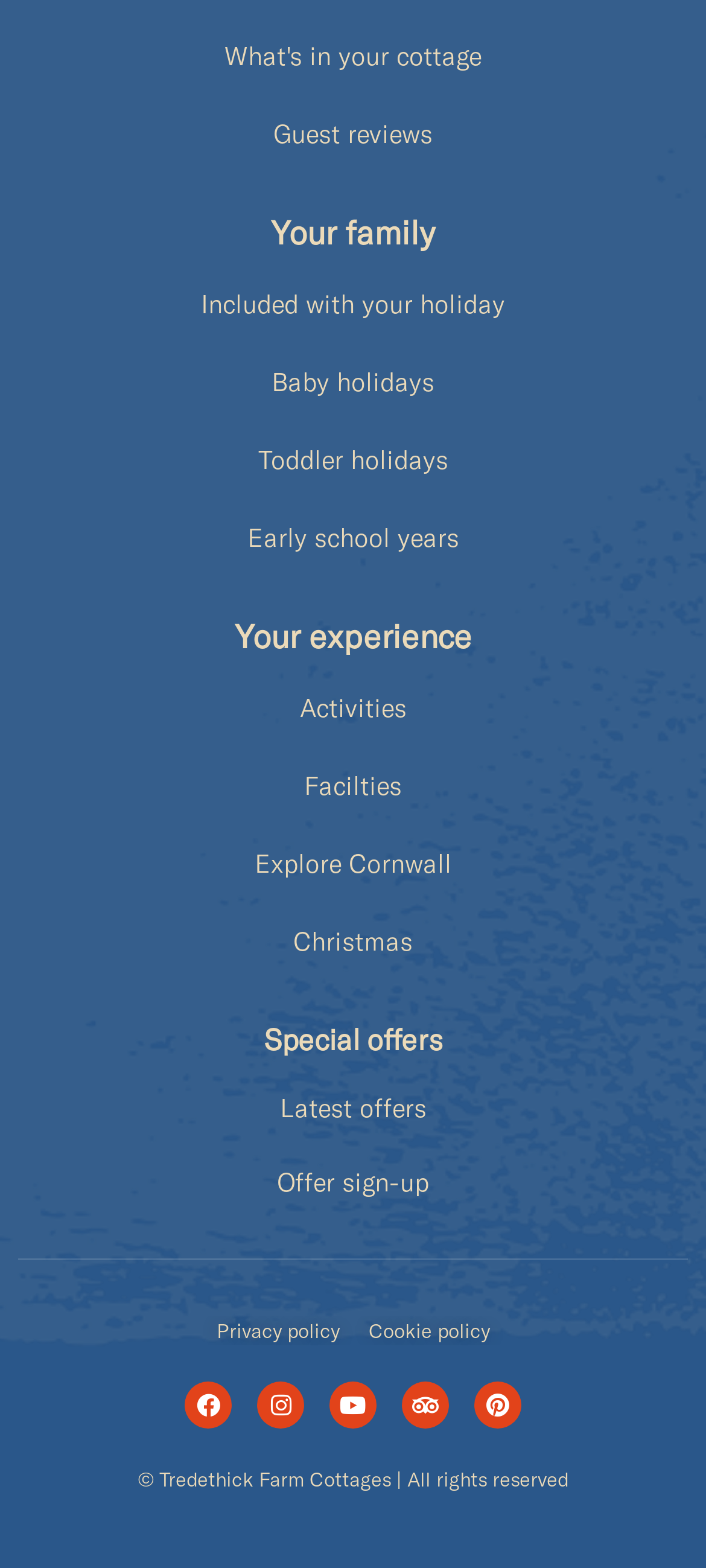Use a single word or phrase to answer the question: 
How many headings are on this webpage?

3